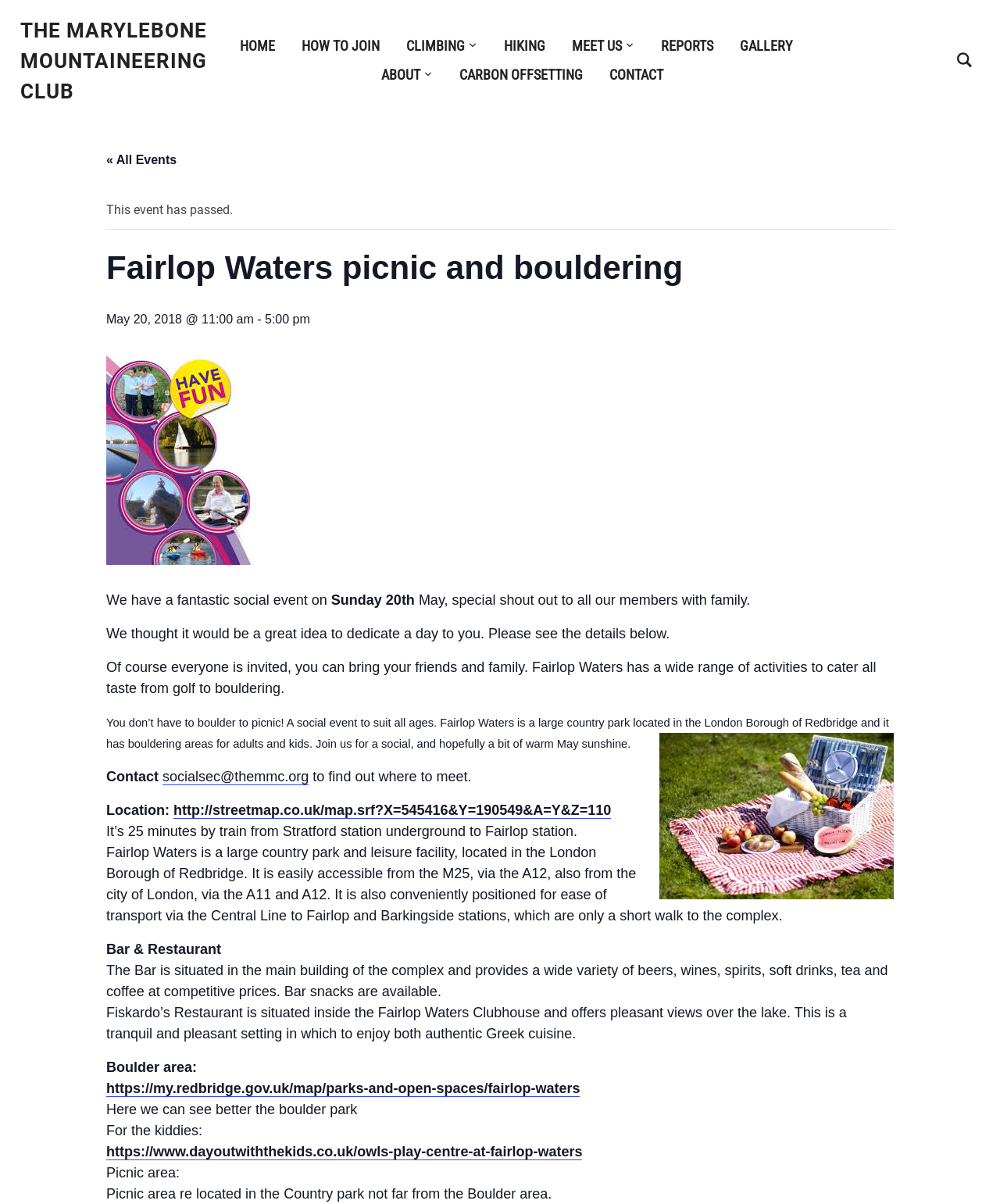What type of cuisine is served at Fiskardo’s Restaurant?
Can you provide an in-depth and detailed response to the question?

The question asks for the type of cuisine served at Fiskardo’s Restaurant, which can be found in the StaticText element 'Fiskardo’s Restaurant is situated inside the Fairlop Waters Clubhouse and offers pleasant views over the lake. This is a tranquil and pleasant setting in which to enjoy both authentic Greek cuisine.' on the webpage.